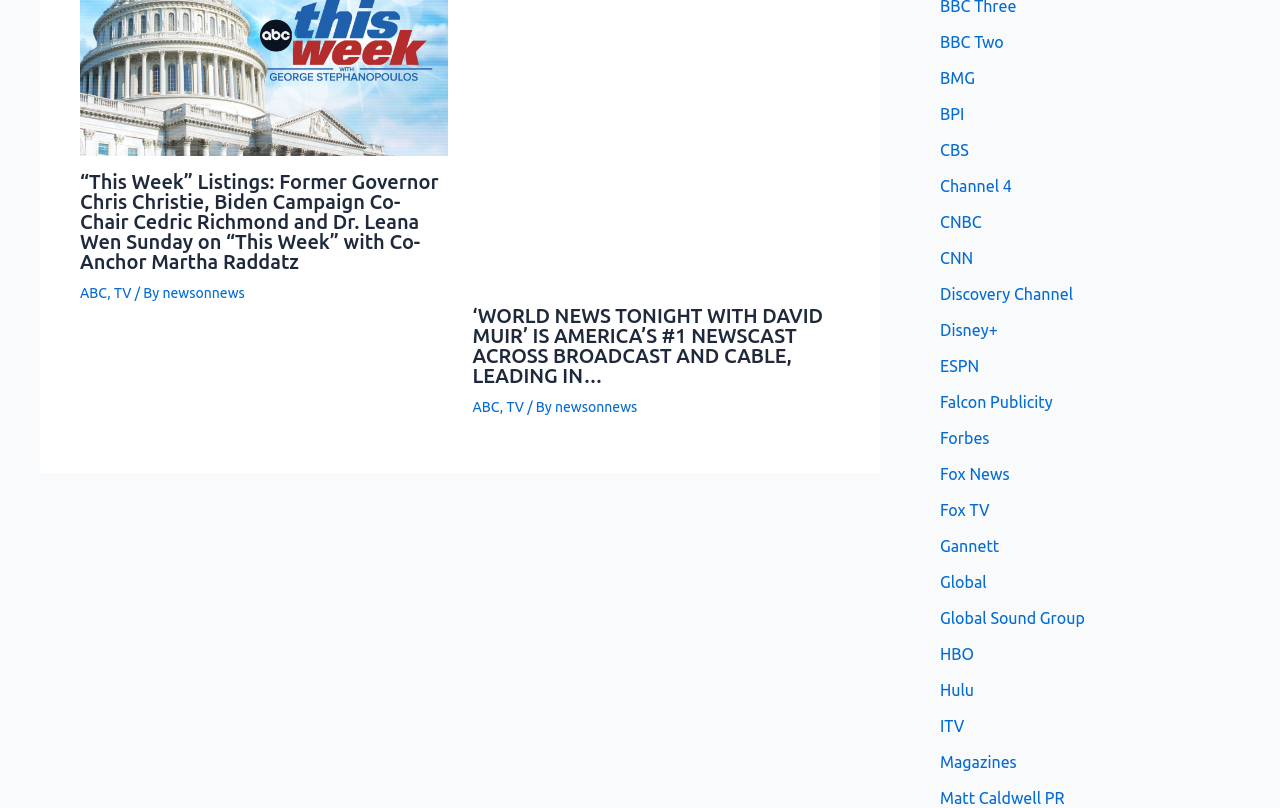Please locate the bounding box coordinates of the element's region that needs to be clicked to follow the instruction: "Read more about 'WORLD NEWS TONIGHT WITH DAVID MUIR'". The bounding box coordinates should be provided as four float numbers between 0 and 1, i.e., [left, top, right, bottom].

[0.369, 0.135, 0.656, 0.157]